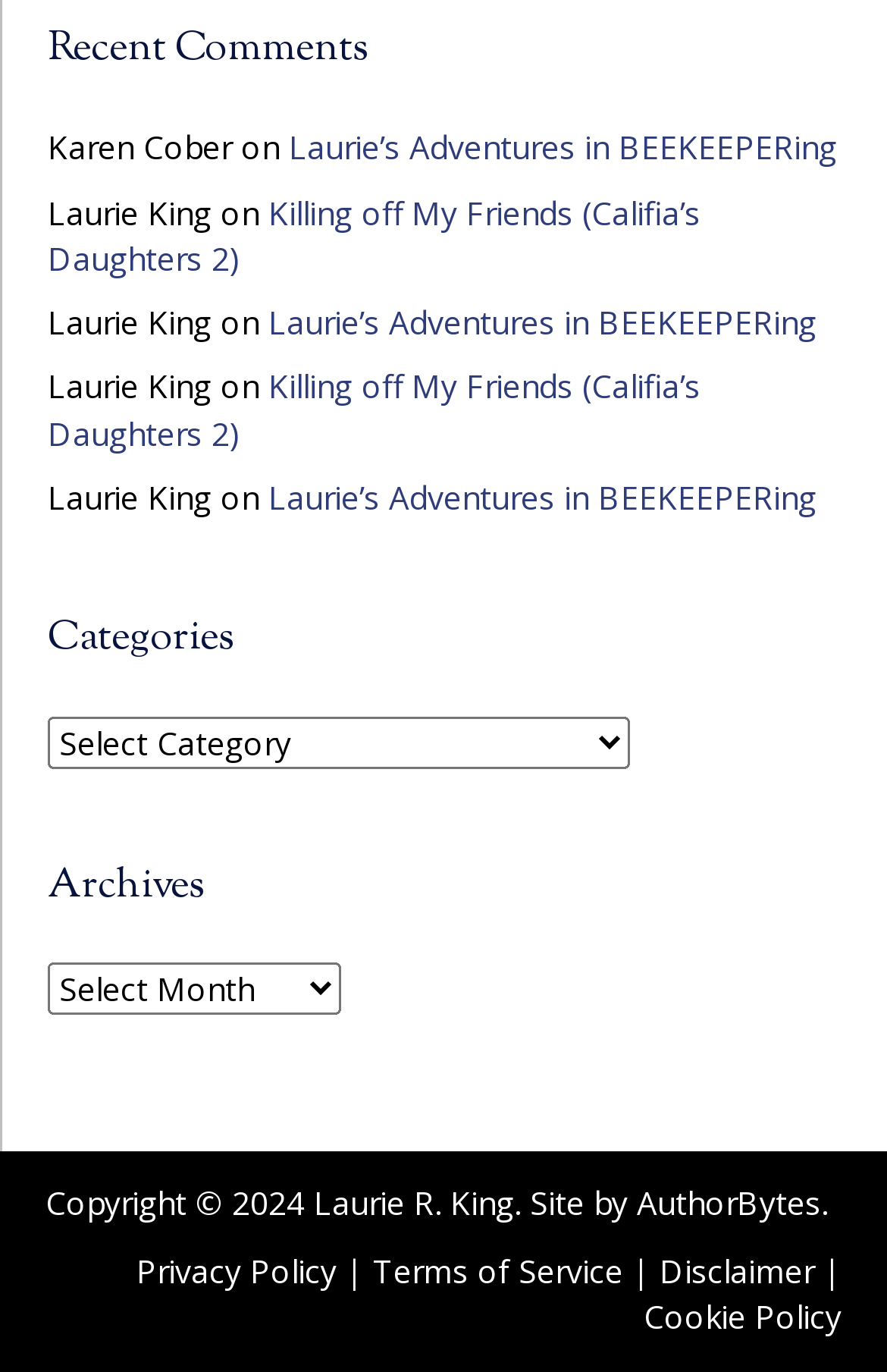Determine the bounding box coordinates for the clickable element required to fulfill the instruction: "go to AuthorBytes". Provide the coordinates as four float numbers between 0 and 1, i.e., [left, top, right, bottom].

[0.718, 0.86, 0.926, 0.892]